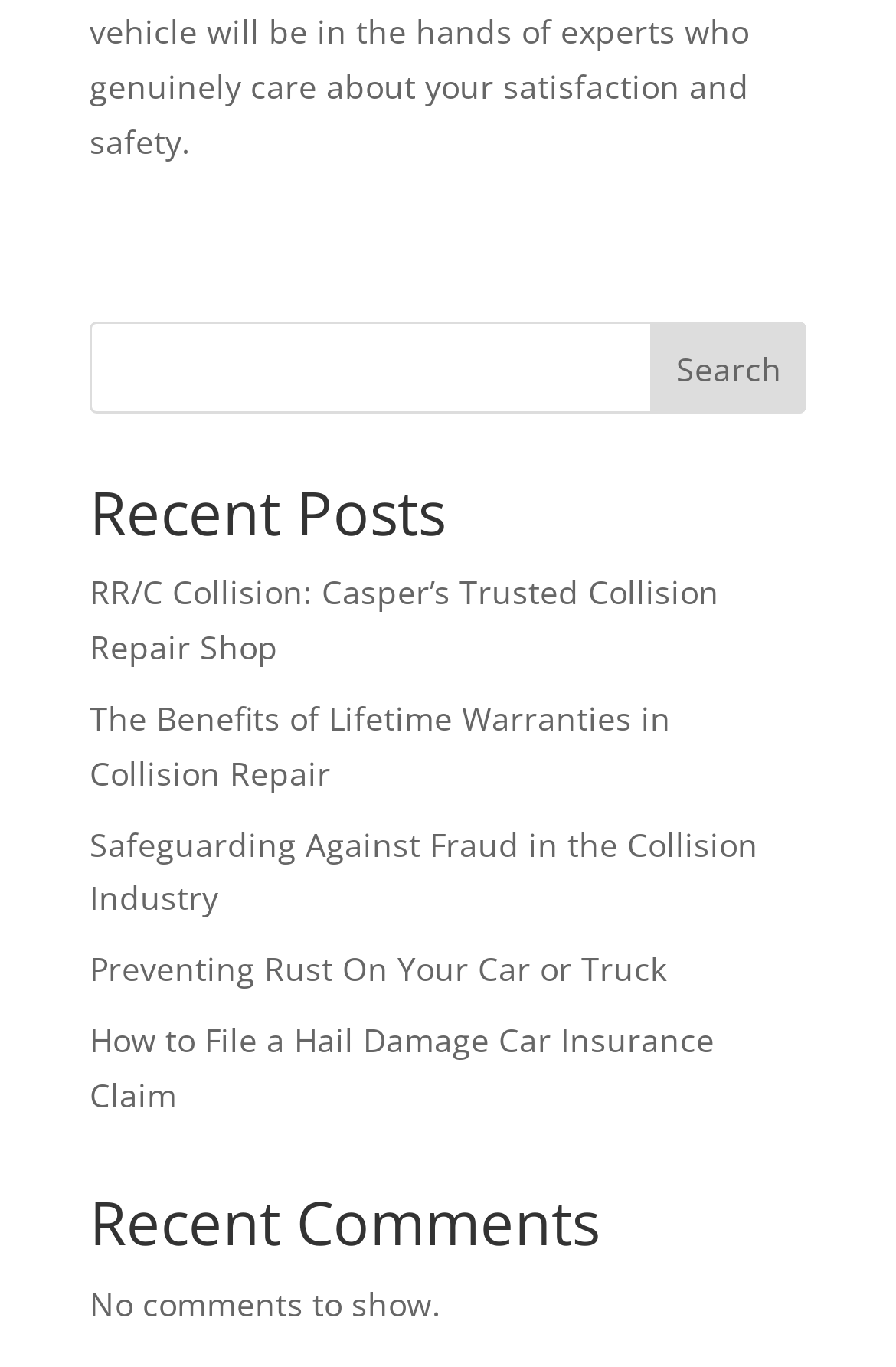Please give a short response to the question using one word or a phrase:
What is the position of the 'Recent Comments' section?

Bottom